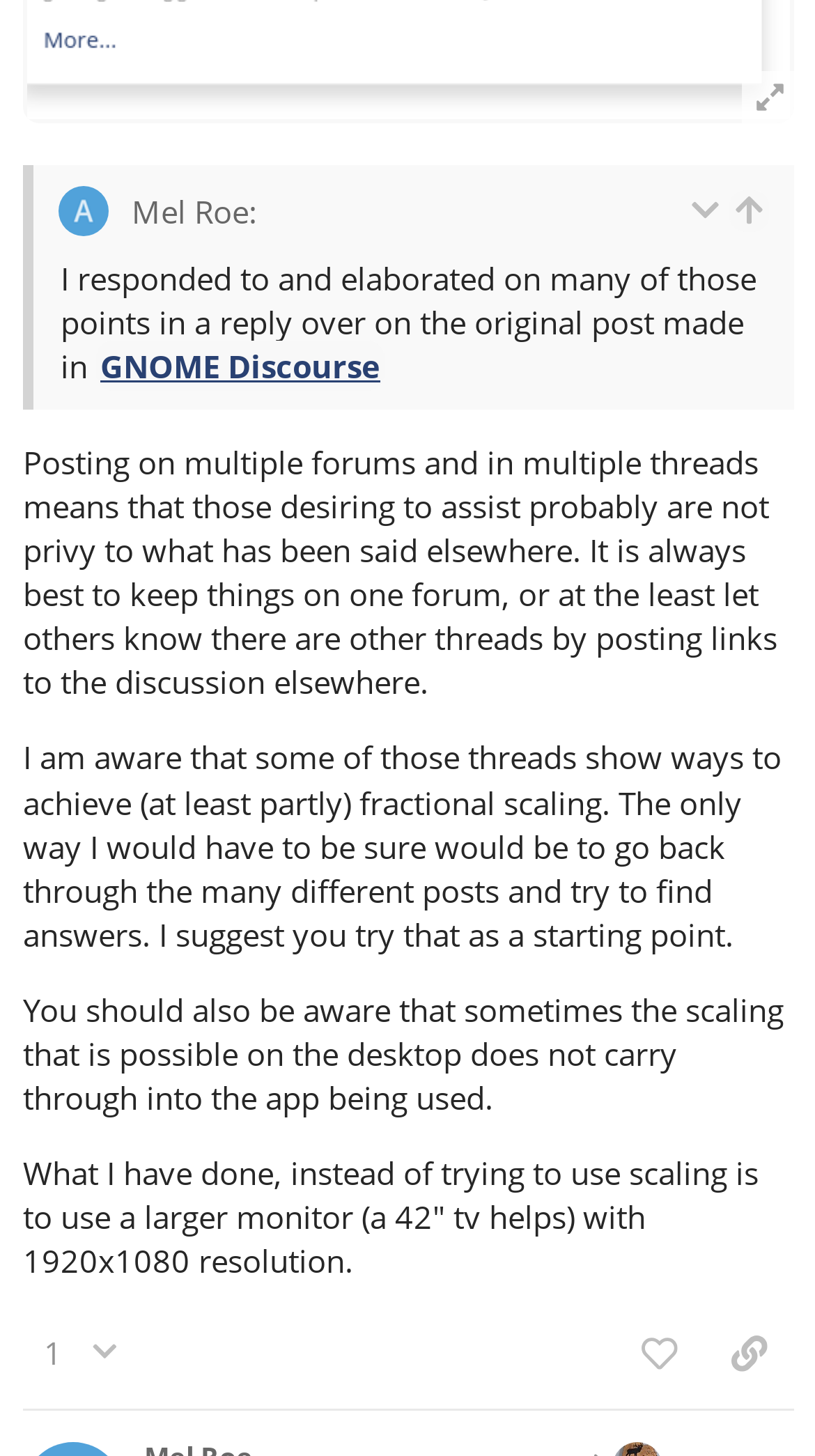Using the element description: "Ask Fedora", determine the bounding box coordinates. The coordinates should be in the format [left, top, right, bottom], with values between 0 and 1.

[0.167, 0.337, 0.38, 0.359]